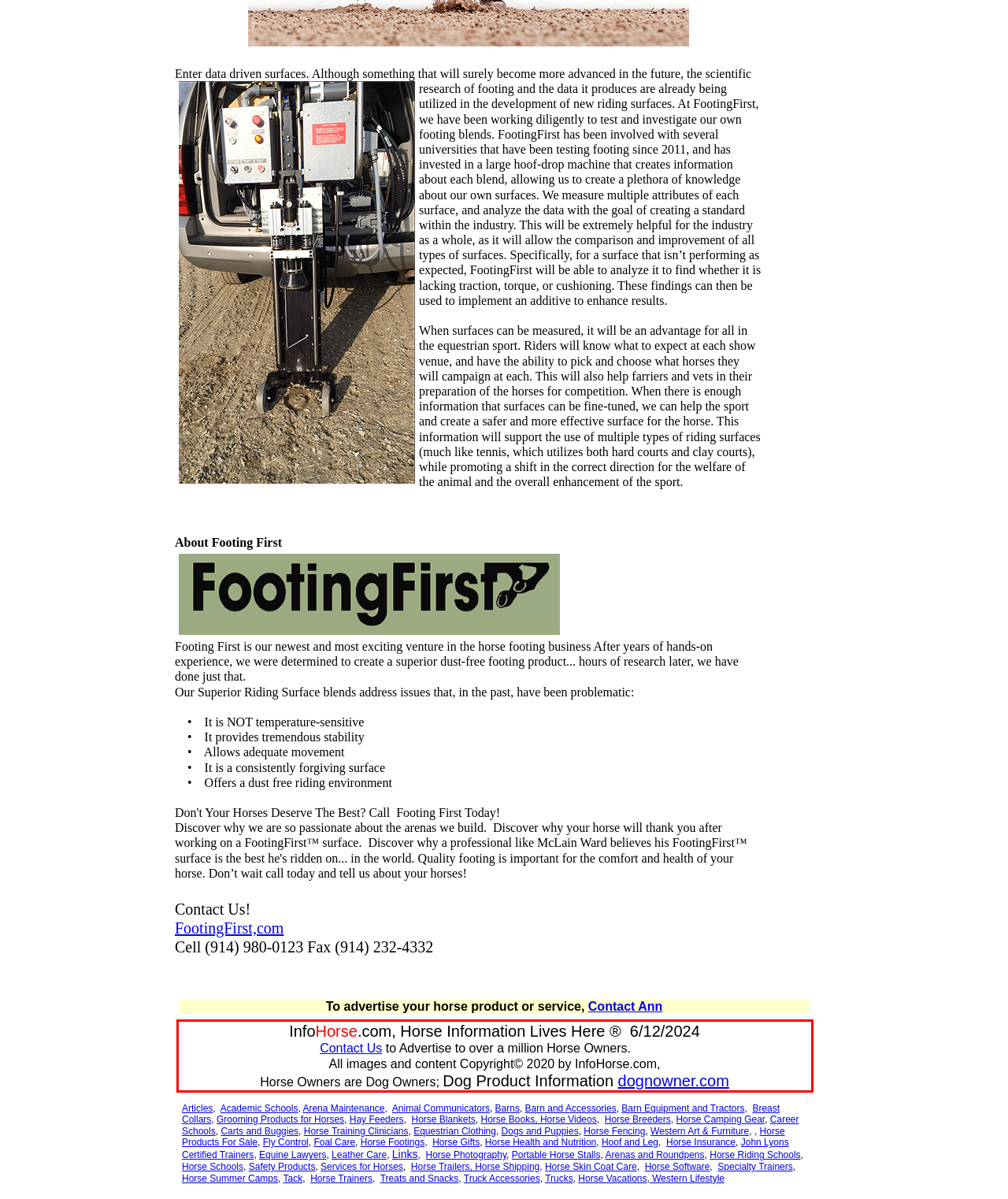Please look at the webpage screenshot and extract the text enclosed by the red bounding box.

InfoHorse.com, Horse Information Lives Here ® 6/12/2024 Contact Us to Advertise to over a million Horse Owners. All images and content Copyright© 2020 by InfoHorse.com, Horse Owners are Dog Owners; Dog Product Information dognowner.com